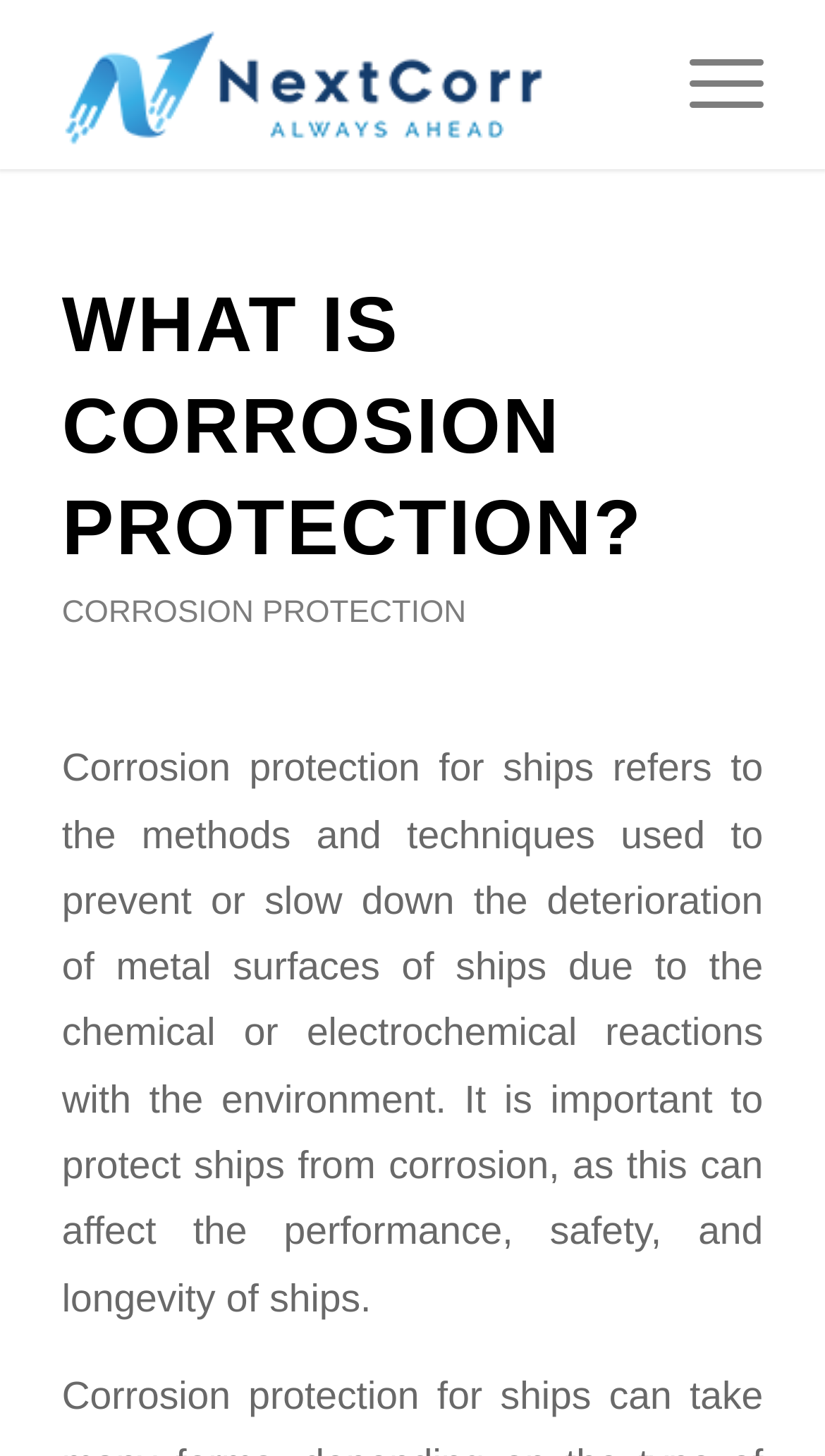For the following element description, predict the bounding box coordinates in the format (top-left x, top-left y, bottom-right x, bottom-right y). All values should be floating point numbers between 0 and 1. Description: Design-Built Projects

None